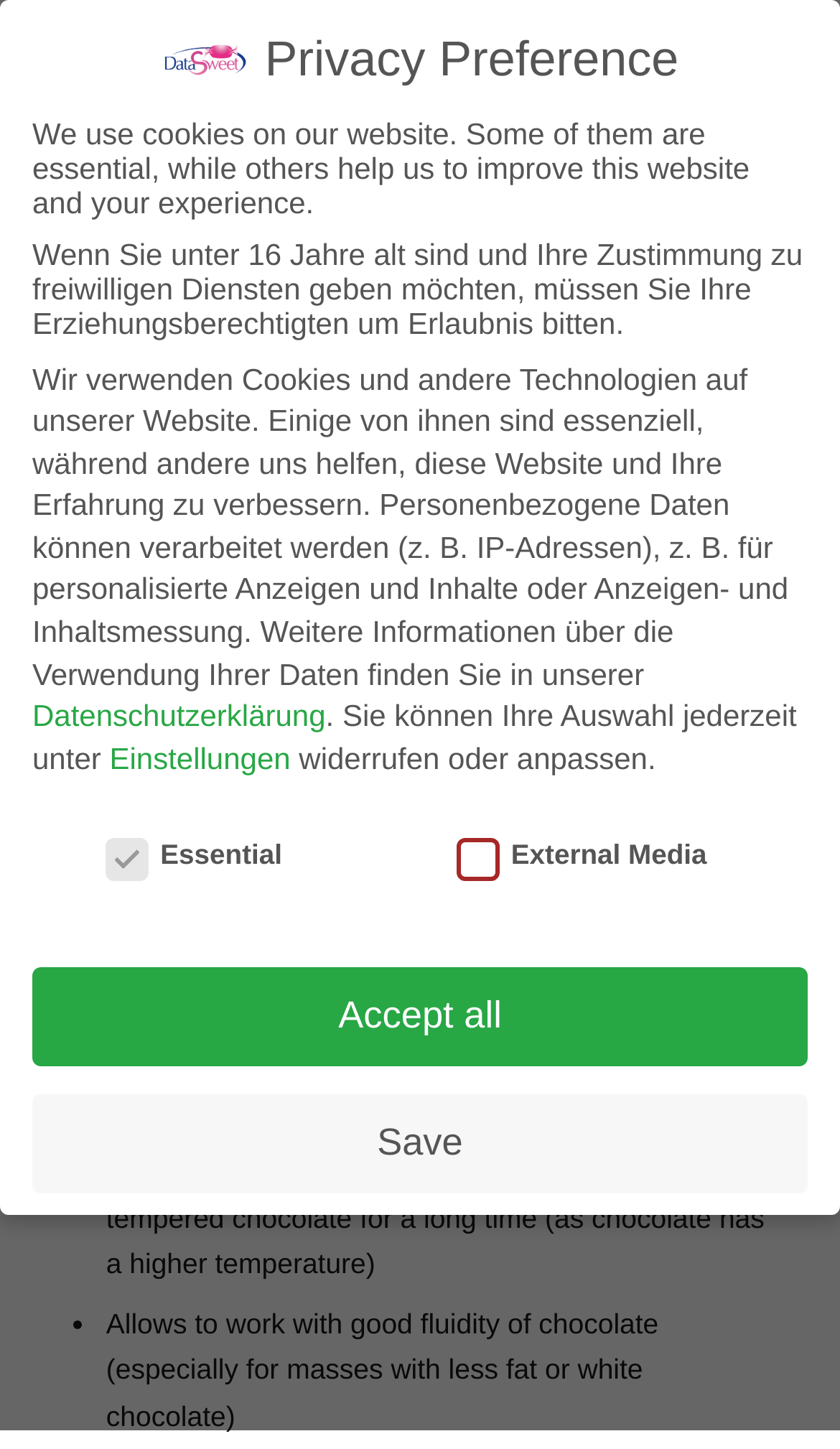How many links are there in the top menu? From the image, respond with a single word or brief phrase.

3